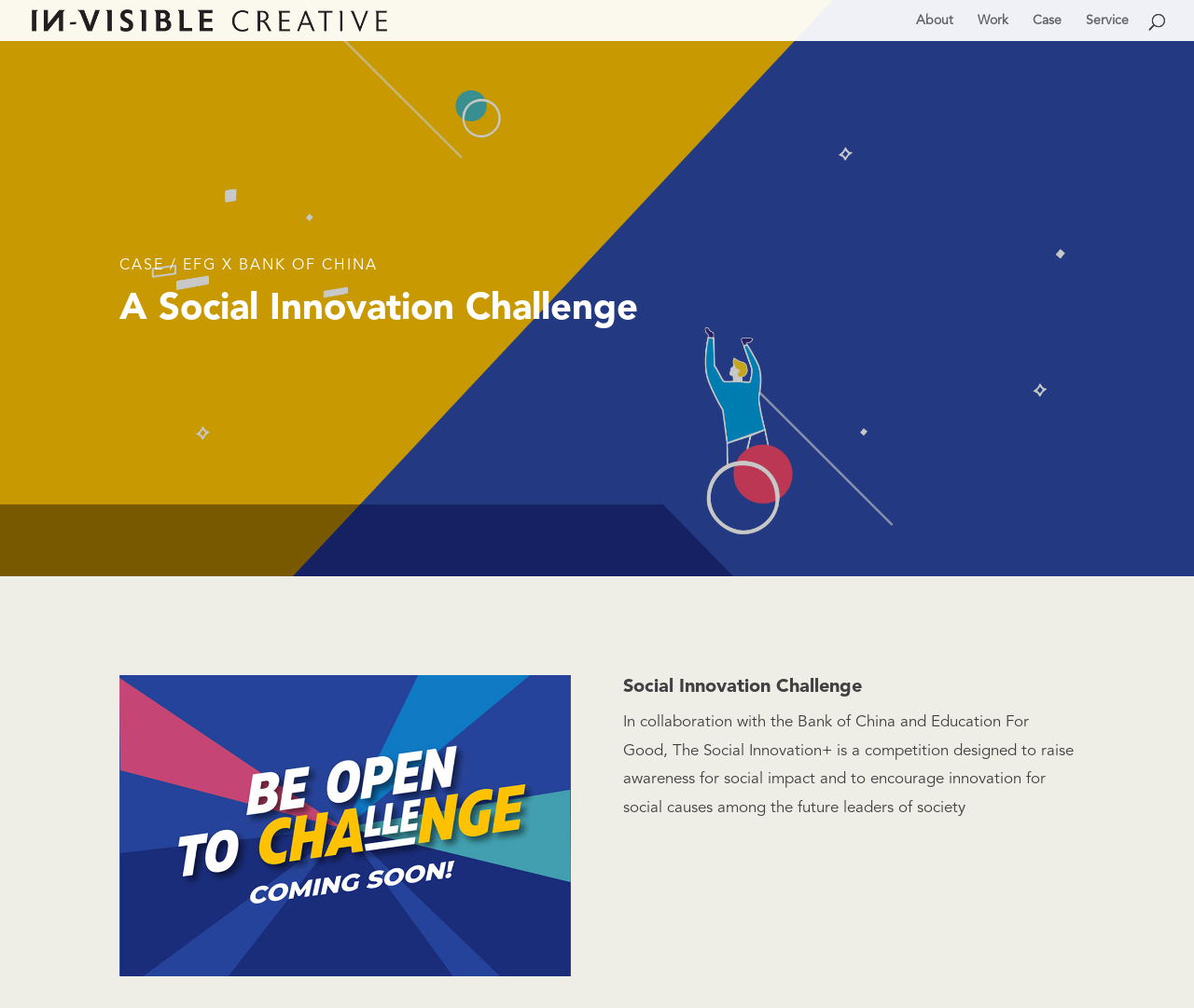What is the relationship between in-visible creative and the case study? Look at the image and give a one-word or short phrase answer.

Creator